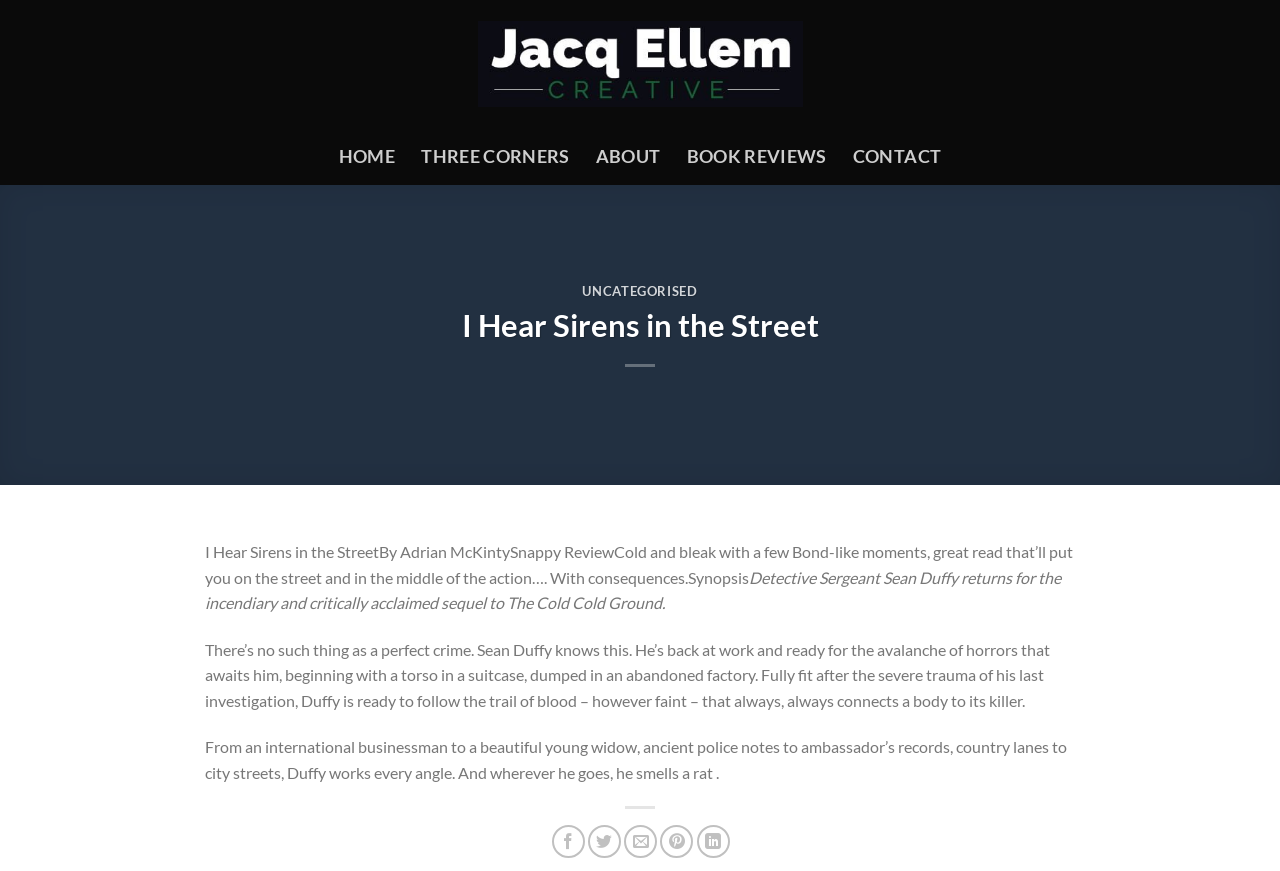Please provide a one-word or short phrase answer to the question:
What is the format of the body found in the abandoned factory?

Torso in a suitcase